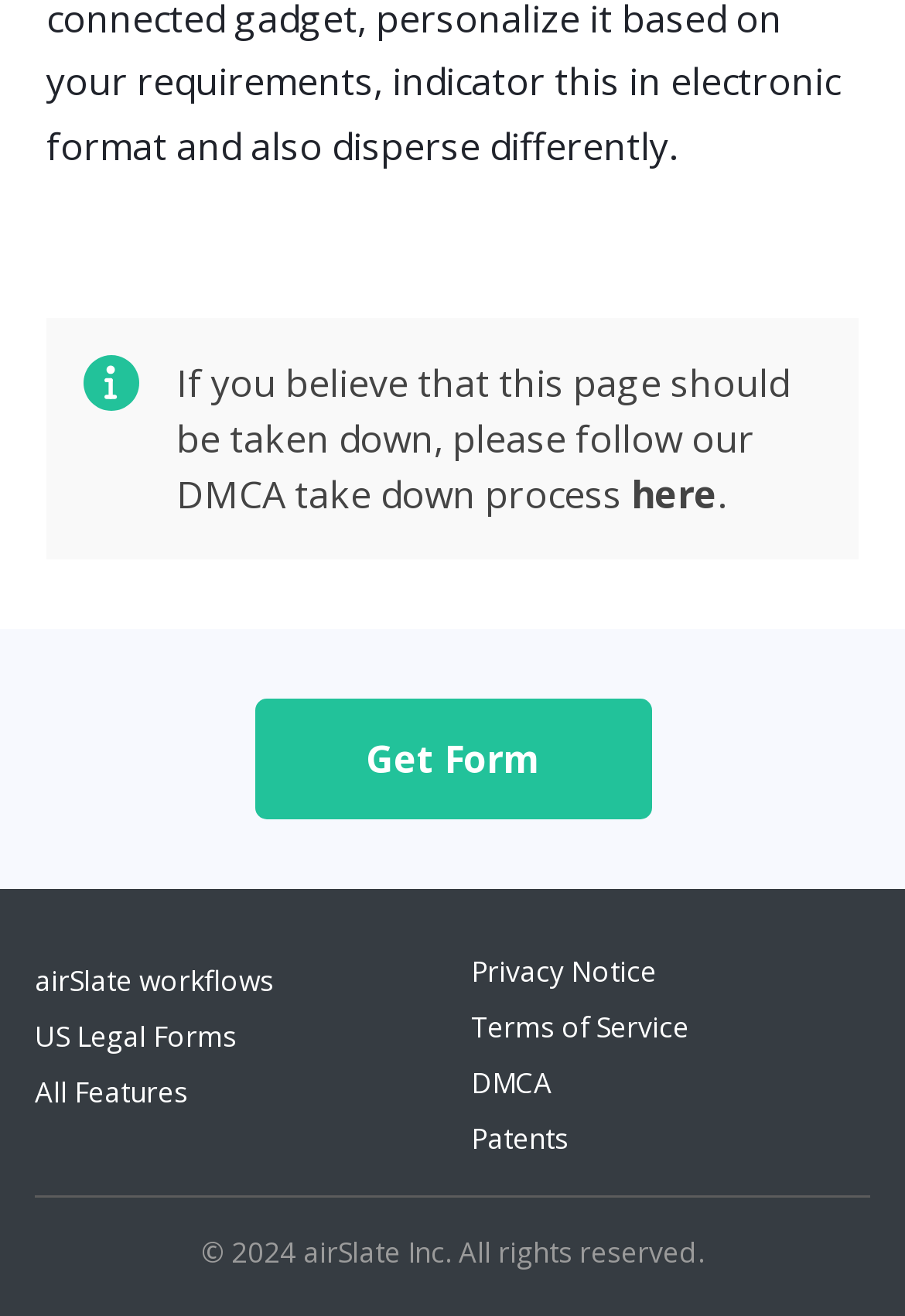Locate the bounding box coordinates of the element that should be clicked to fulfill the instruction: "Click the 'Skip to content' link".

None